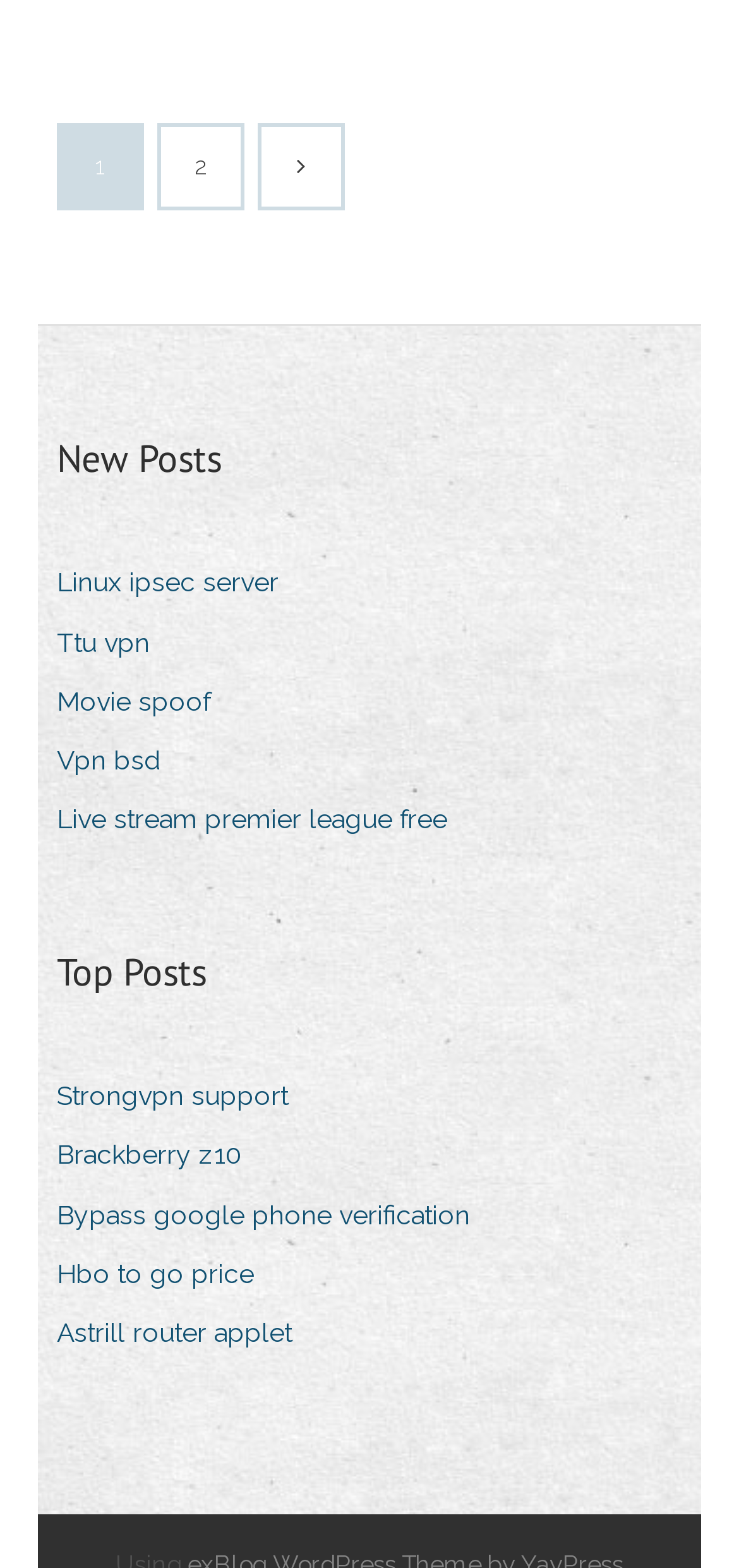Find the bounding box coordinates for the UI element whose description is: "#10: [13-Aug-17]". The coordinates should be four float numbers between 0 and 1, in the format [left, top, right, bottom].

None